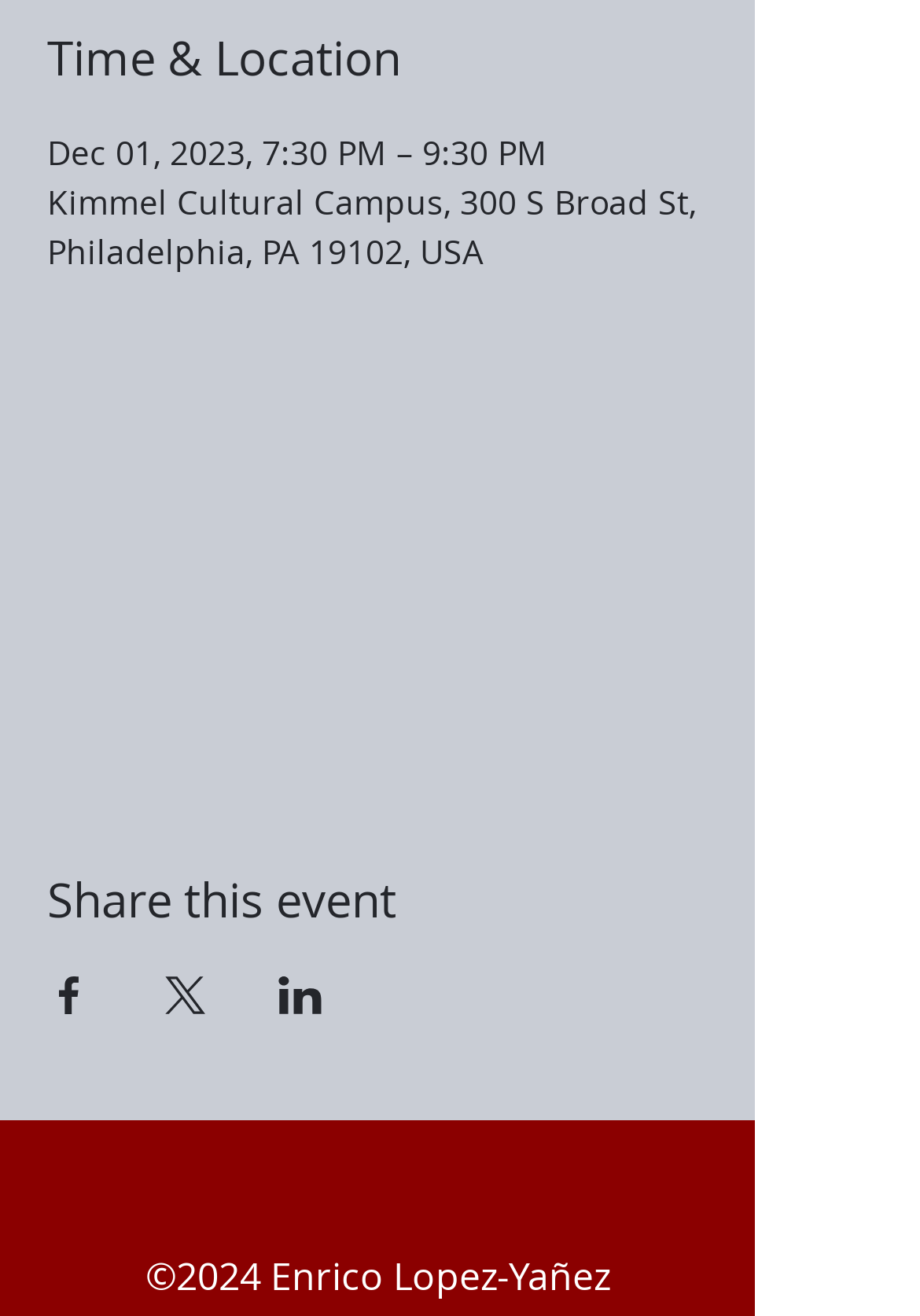How many social media platforms are available for sharing the event?
Utilize the image to construct a detailed and well-explained answer.

There are five social media platforms available for sharing the event, which are Facebook, X, LinkedIn, and two others. These platforms are listed under the 'Share this event' heading.